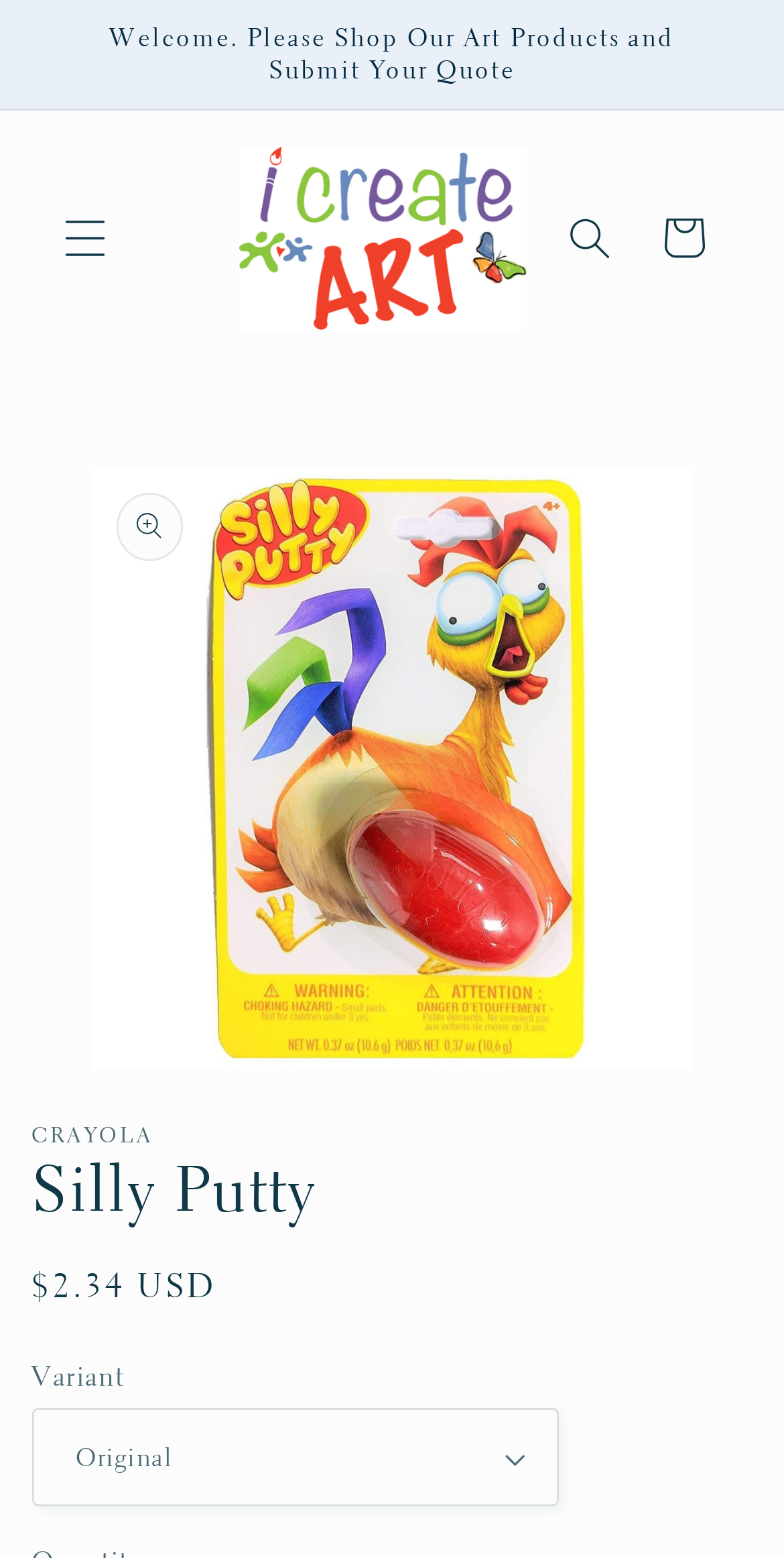What is the purpose of the button with the text 'Menu'?
Use the information from the screenshot to give a comprehensive response to the question.

The button with the text 'Menu' is likely used to open a menu or navigation drawer, allowing users to access other parts of the website or view more options.